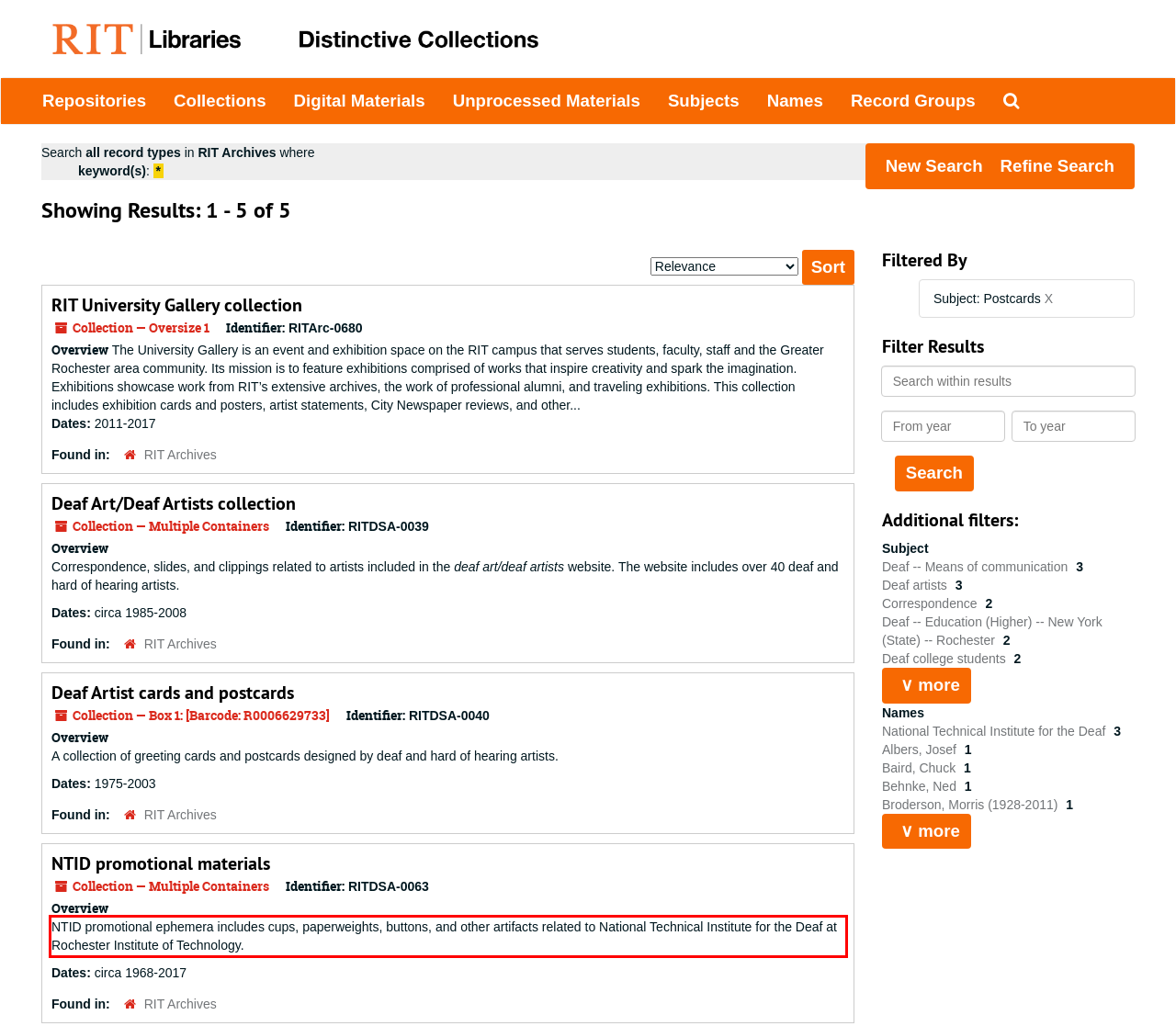You are provided with a webpage screenshot that includes a red rectangle bounding box. Extract the text content from within the bounding box using OCR.

NTID promotional ephemera includes cups, paperweights, buttons, and other artifacts related to National Technical Institute for the Deaf at Rochester Institute of Technology.